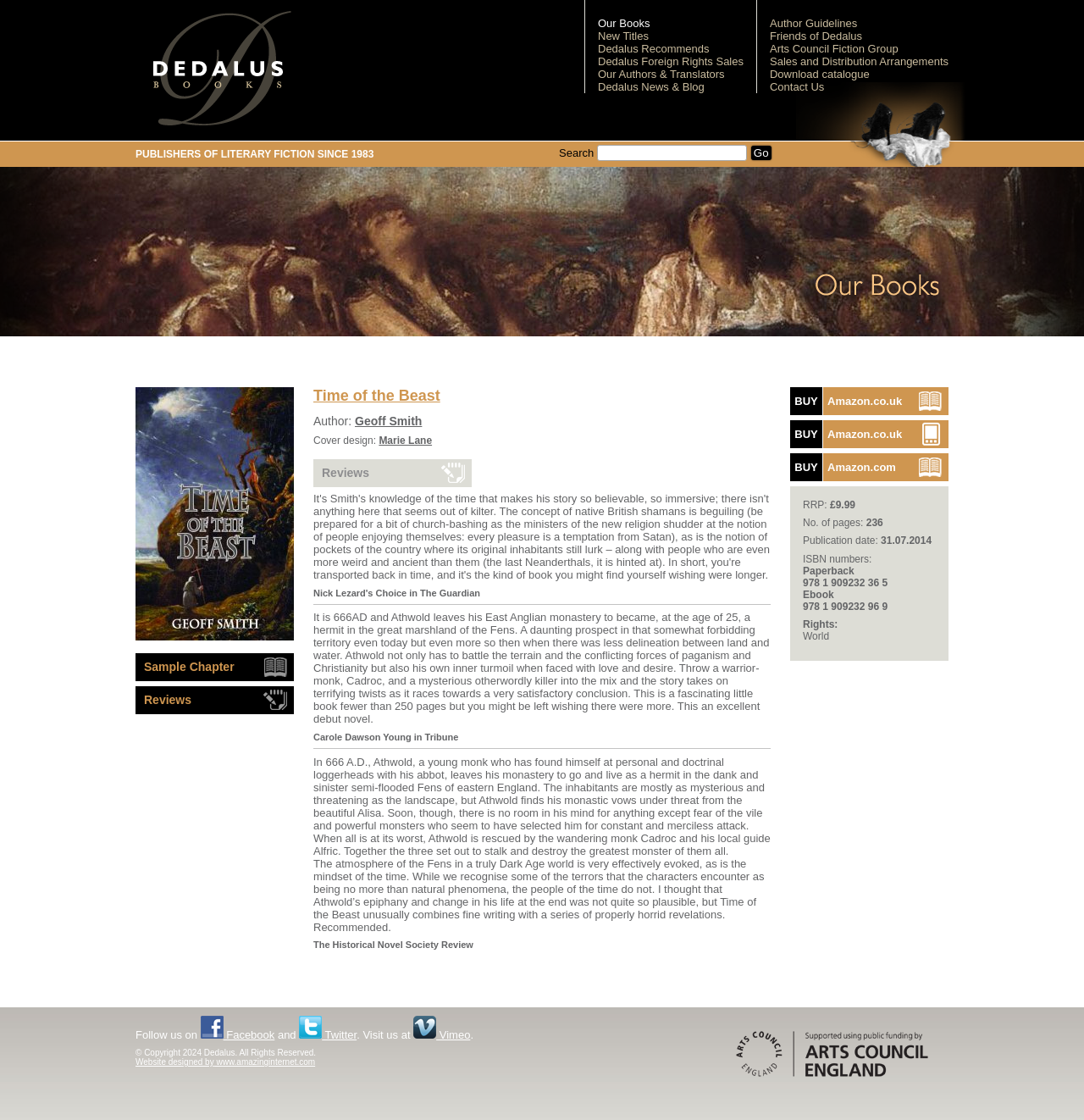Who is the author of the book?
Look at the screenshot and provide an in-depth answer.

I found the answer by looking at the heading 'Author: Geoff Smith' which explicitly states the author's name.